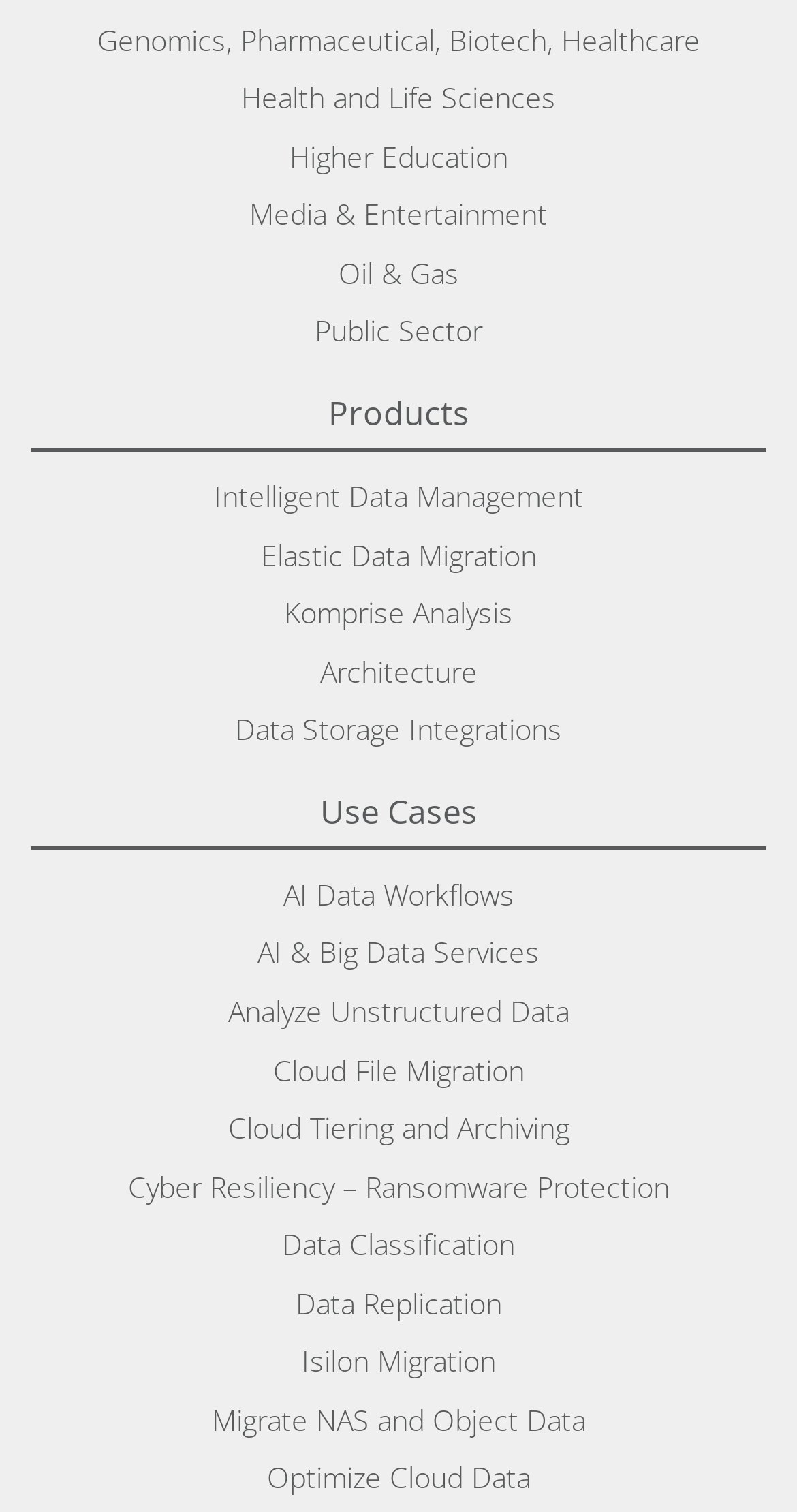Refer to the image and answer the question with as much detail as possible: What is the category that 'Komprise Analysis' belongs to?

The webpage has a section titled 'Products' with several links listed underneath, including 'Komprise Analysis', which is a product offered by the company.